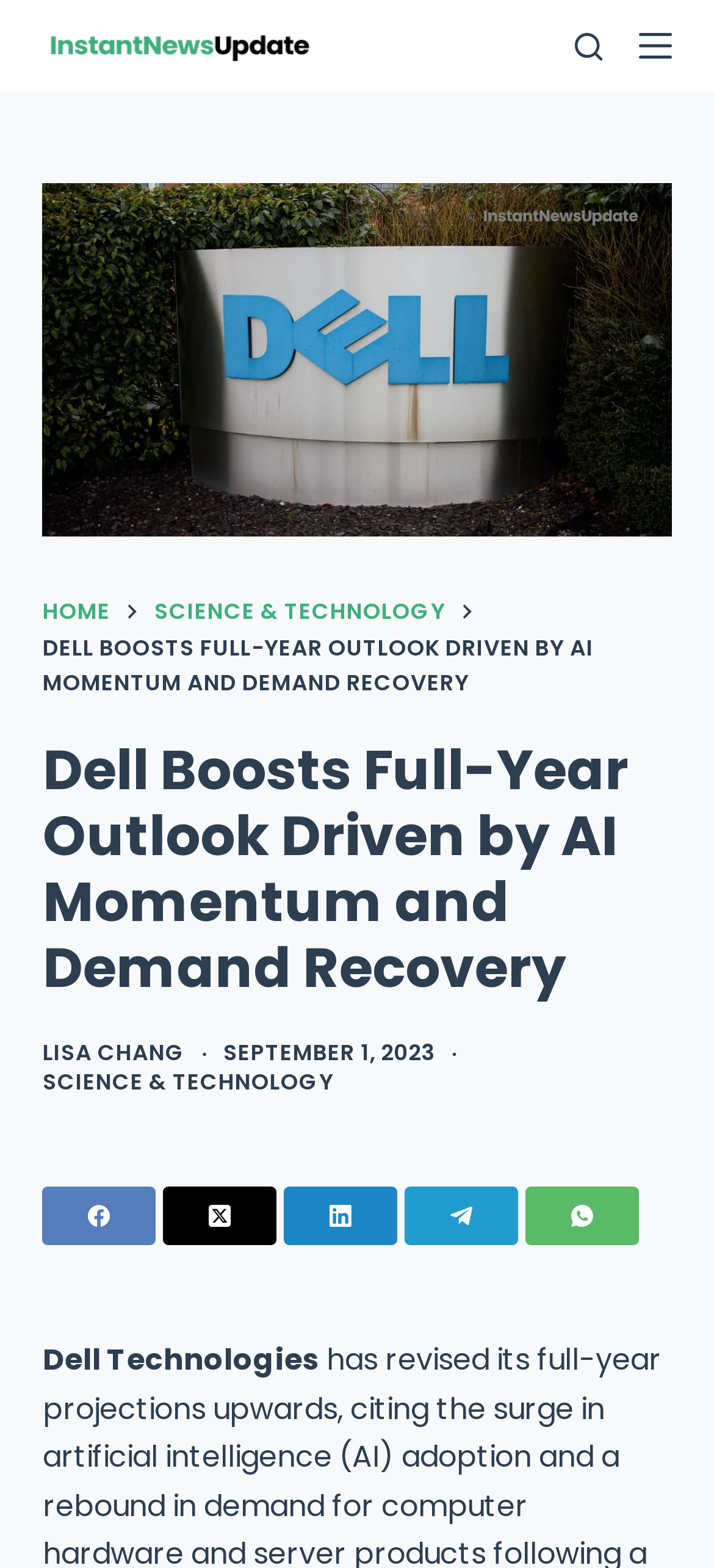From the element description aria-label="Telegram", predict the bounding box coordinates of the UI element. The coordinates must be specified in the format (top-left x, top-left y, bottom-right x, bottom-right y) and should be within the 0 to 1 range.

[0.568, 0.757, 0.727, 0.795]